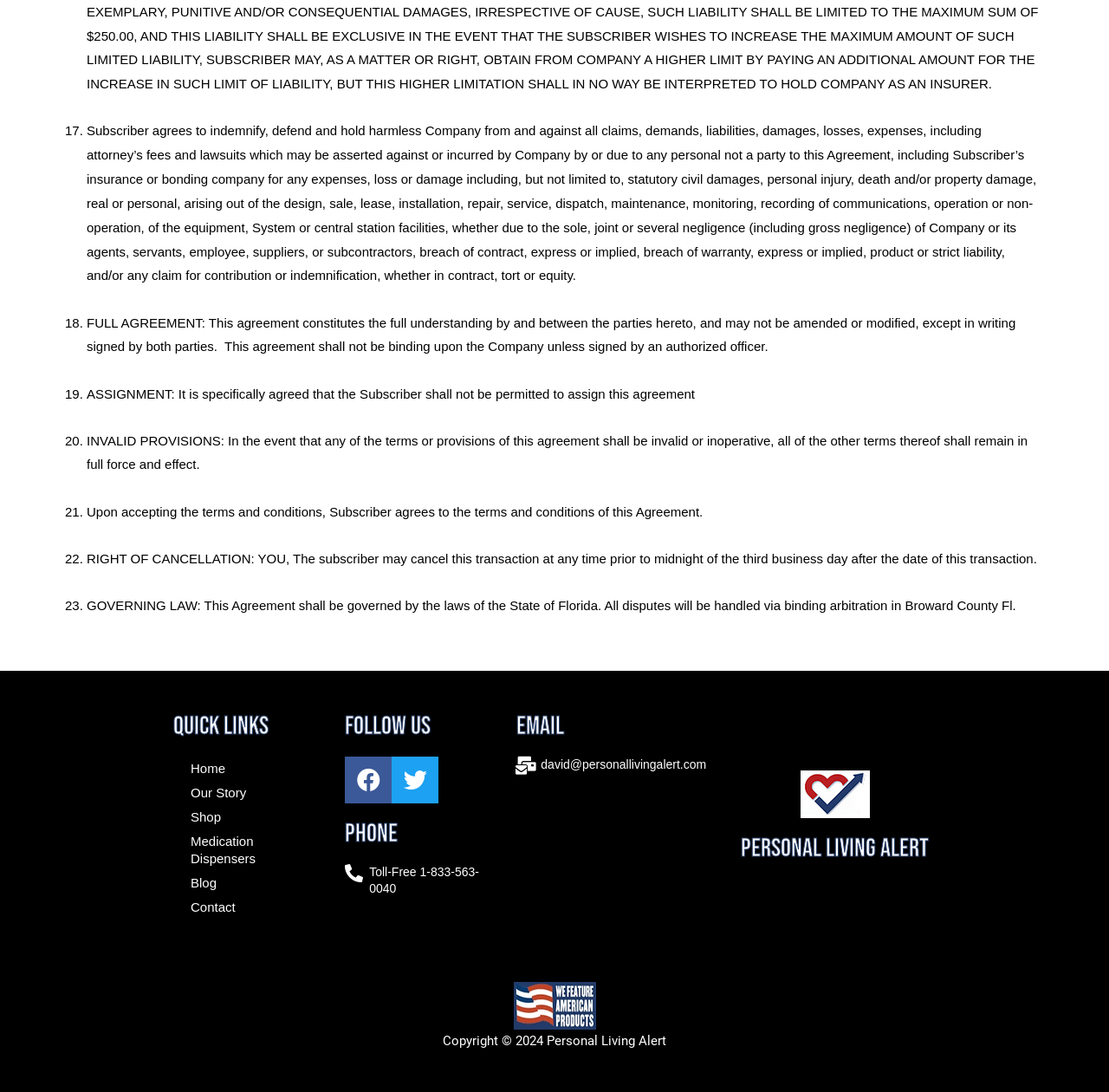What is the purpose of the agreement?
Please provide a comprehensive answer to the question based on the webpage screenshot.

Based on the text, the agreement is to indemnify, defend, and hold harmless the Company from and against all claims, demands, liabilities, damages, losses, expenses, including attorney’s fees and lawsuits.